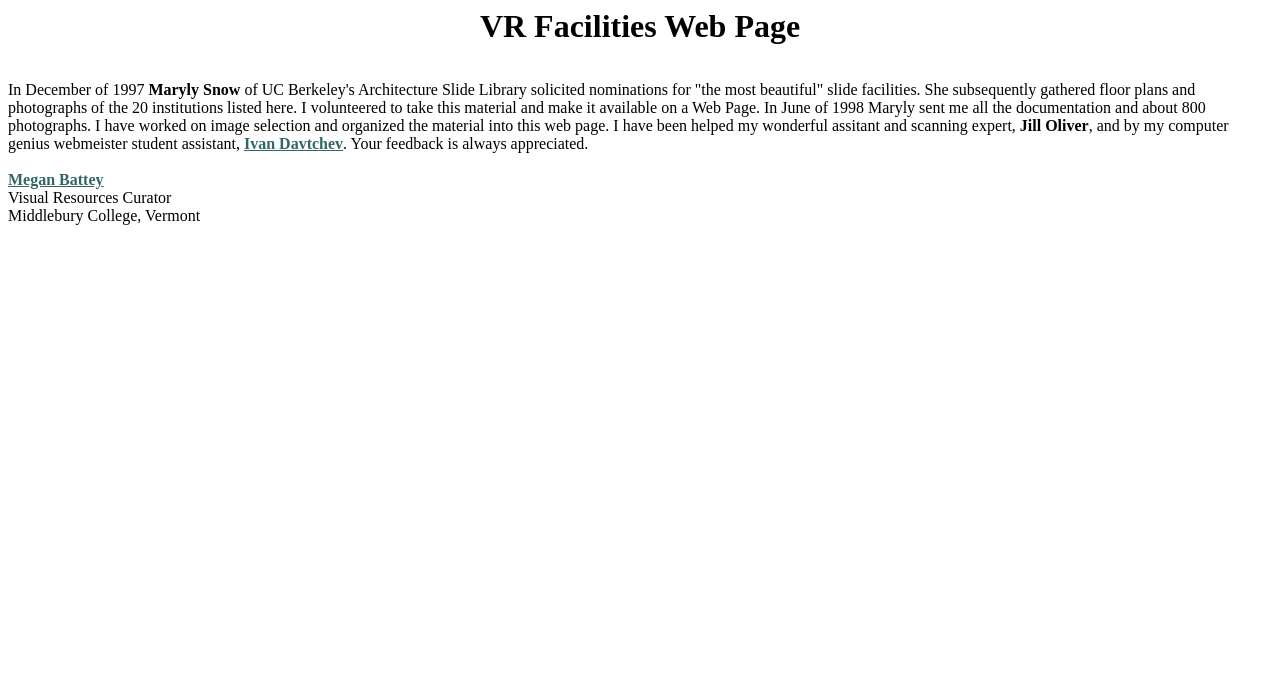Analyze the image and answer the question with as much detail as possible: 
When did Maryly send the documentation and photographs?

According to the text, 'In June of 1998 Maryly sent me all the documentation and about 800 photographs.'